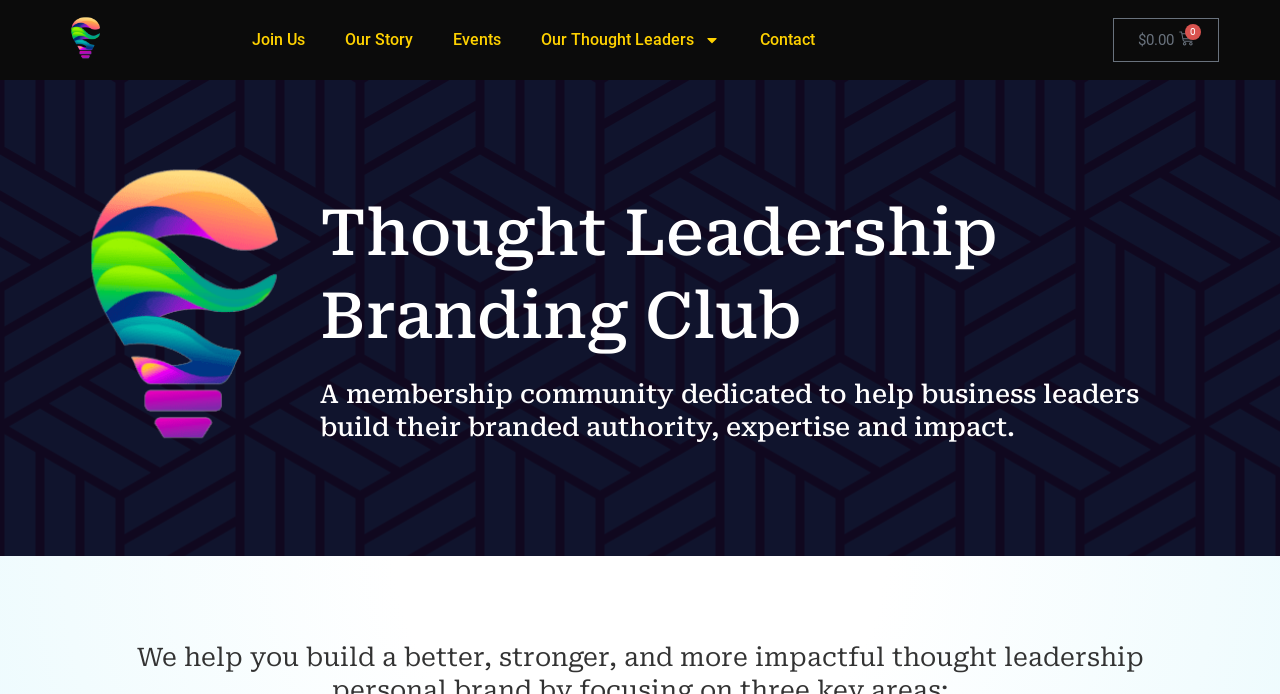Review the image closely and give a comprehensive answer to the question: What is the theme of the webpage's color scheme?

The webpage's color scheme appears to be professional and minimalistic, with a focus on neutral colors such as white, gray, and black. This suggests that the webpage is targeting a business or corporate audience.